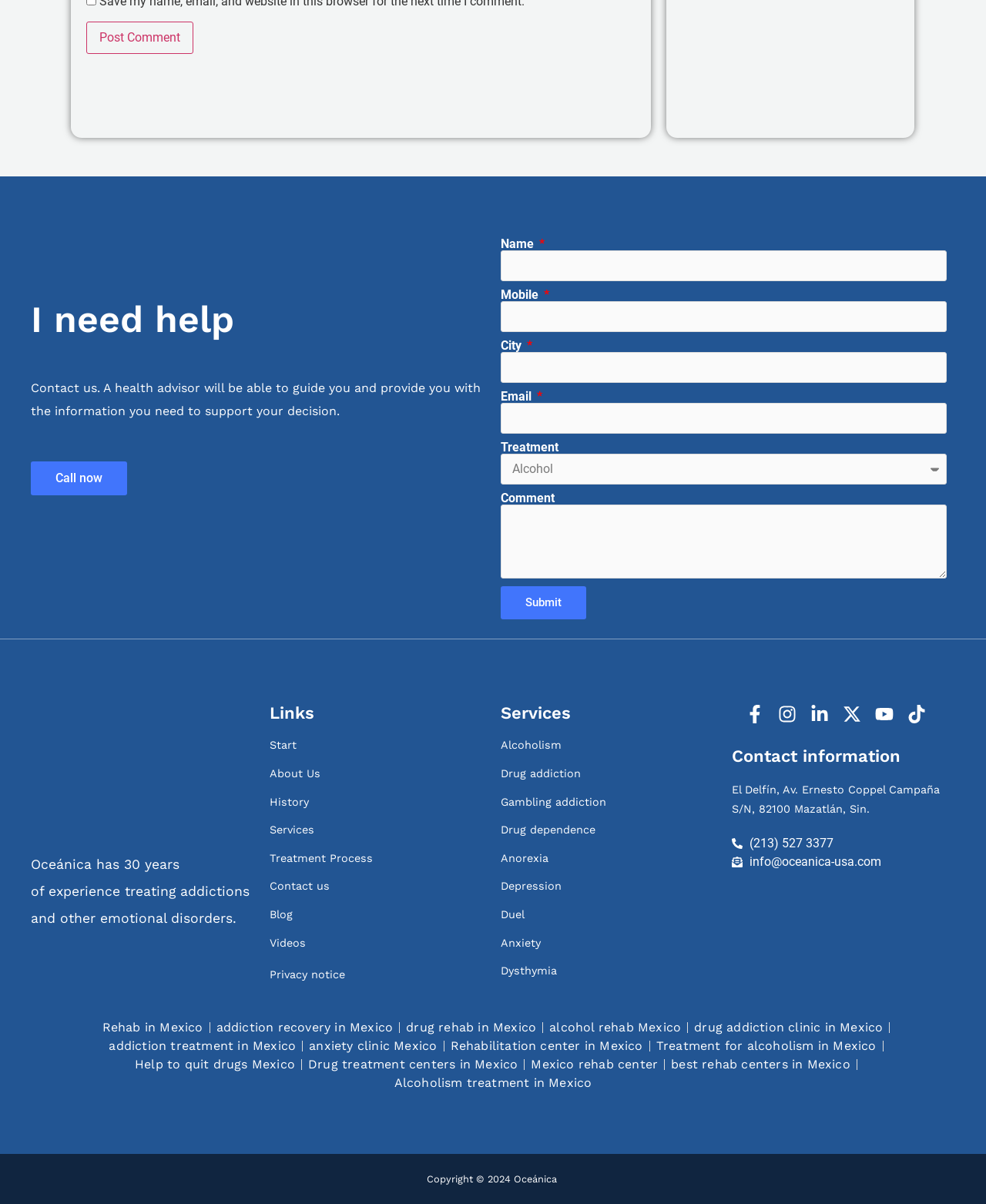What is the purpose of the 'Post Comment' button?
Refer to the screenshot and answer in one word or phrase.

To submit a comment